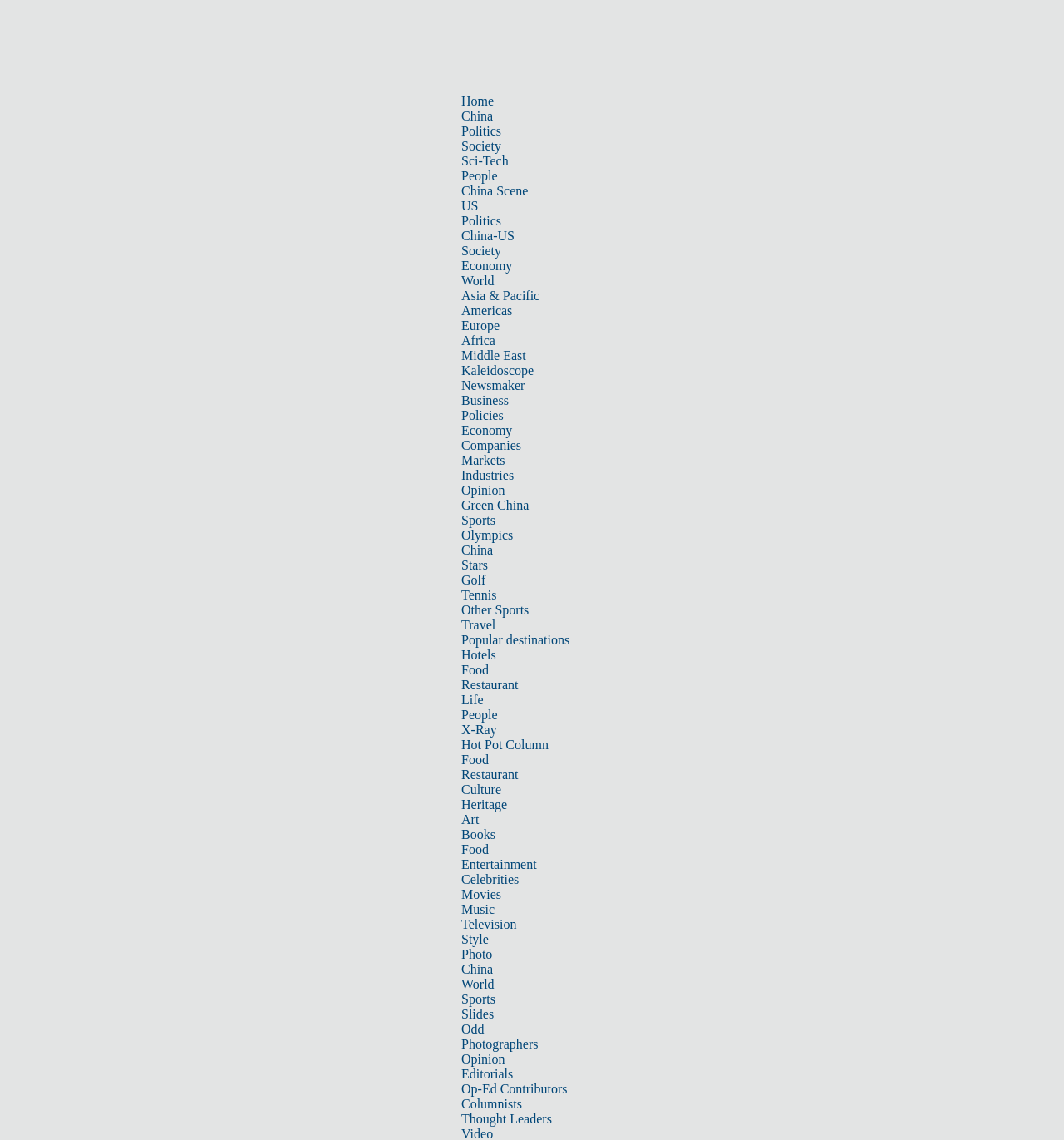Elaborate on the information and visuals displayed on the webpage.

The webpage is a news website with a focus on tennis, as indicated by the title "Tennis - Chinadaily US Edition". The page has a navigation menu at the top, which takes up about 8% of the screen's vertical space. This menu contains 34 links, organized horizontally, with categories such as "Home", "China", "Politics", "Sports", "Travel", "Life", "Culture", "Entertainment", and "Opinion". Each link is positioned closely together, with no significant gaps between them.

Below the navigation menu, there is an iframe that occupies about 82% of the screen's width and 8% of its height. The iframe is positioned at the top-left corner of the screen.

The overall layout of the webpage is dense, with many links and elements packed closely together. There are no prominent images or graphics on the page, suggesting that the focus is on providing a wide range of news articles and categories to the user.